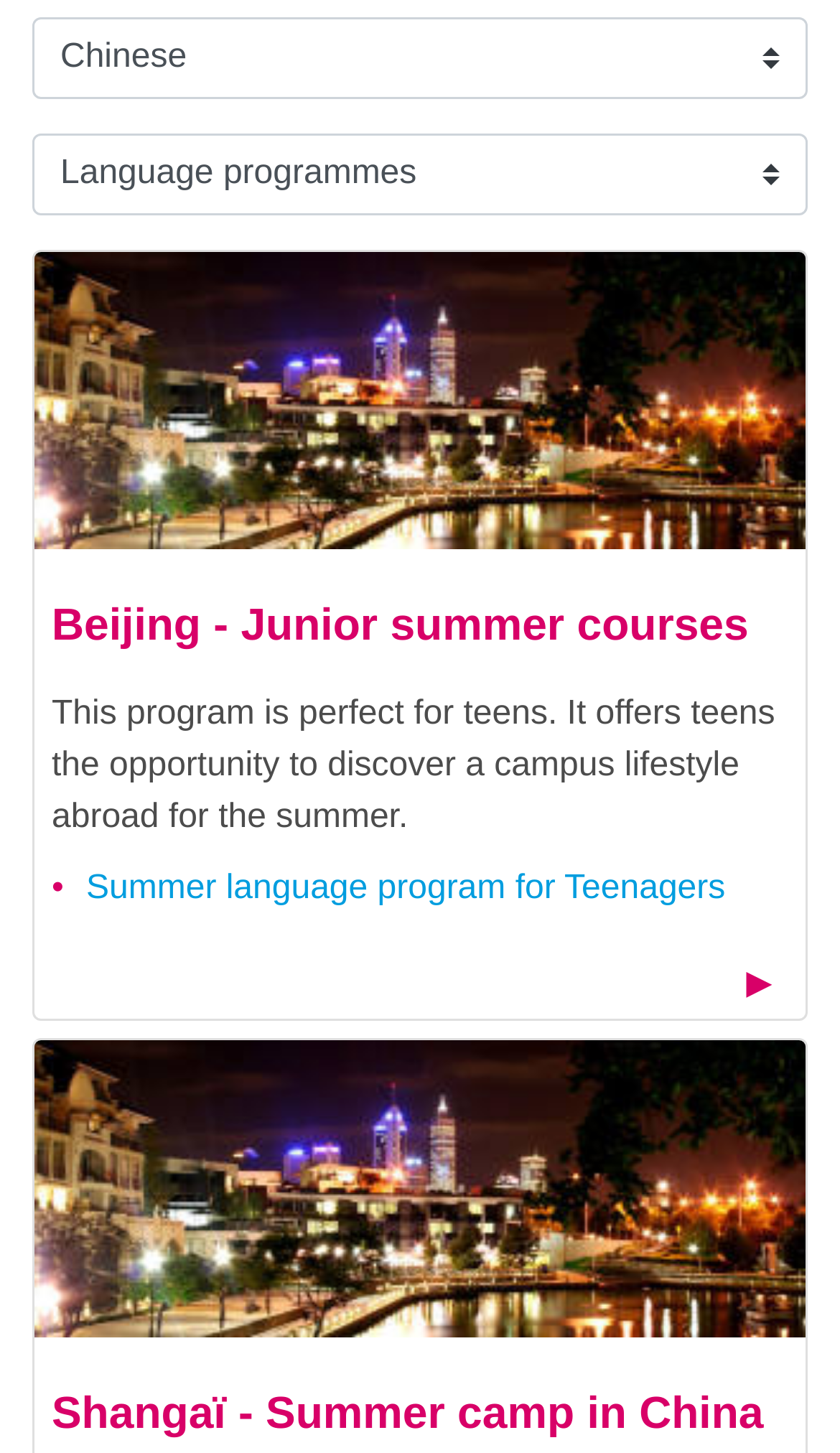How many images are there on the webpage?
Using the image, provide a concise answer in one word or a short phrase.

2